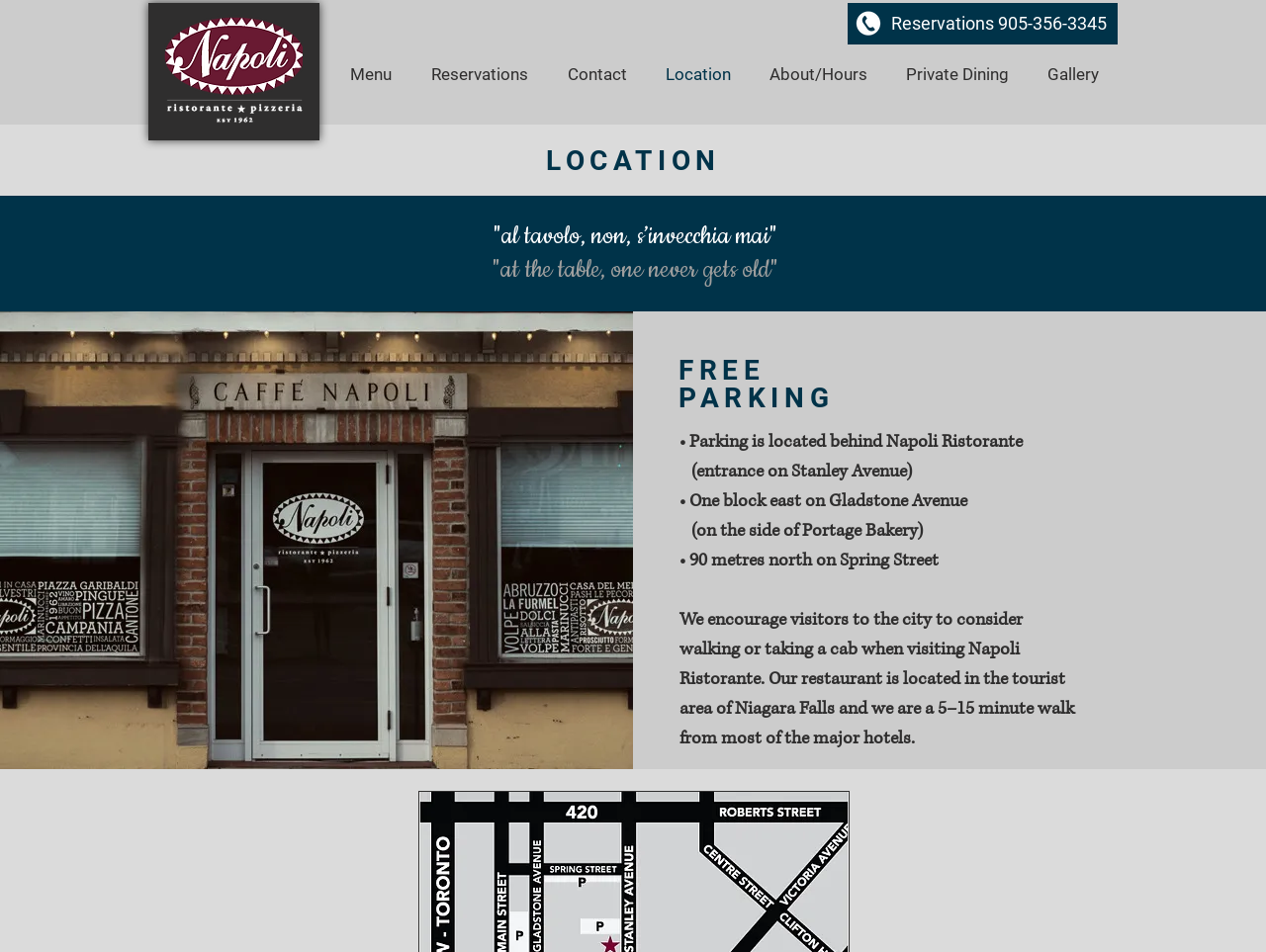Specify the bounding box coordinates of the area to click in order to execute this command: 'Click Napoli Ristorante Logo'. The coordinates should consist of four float numbers ranging from 0 to 1, and should be formatted as [left, top, right, bottom].

[0.13, 0.015, 0.239, 0.132]